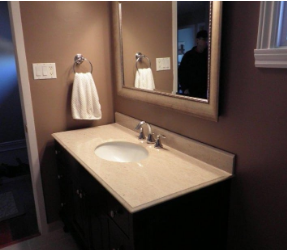What is the shape of the mirror?
Answer with a single word or phrase by referring to the visual content.

Rectangular